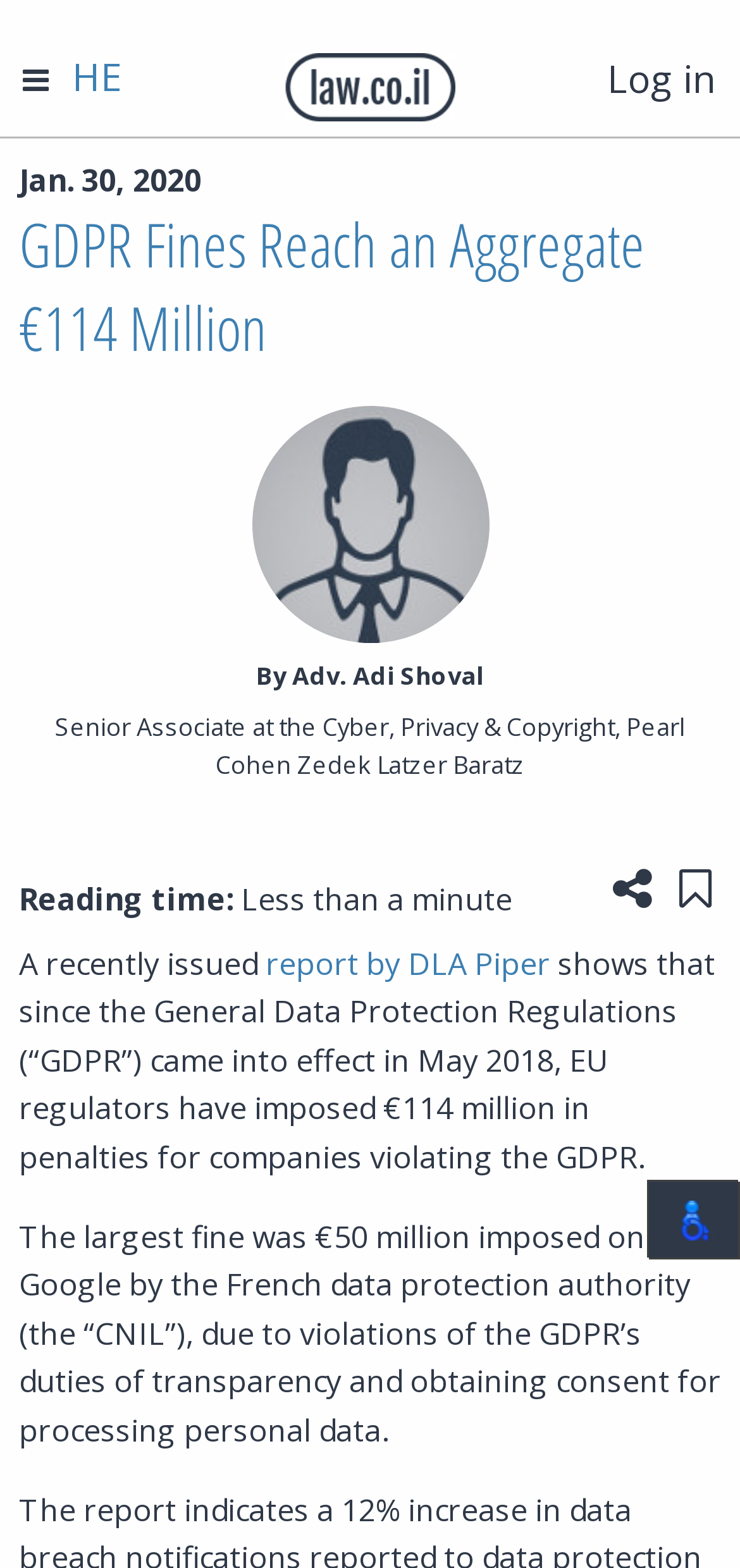Return the bounding box coordinates of the UI element that corresponds to this description: "Share this page". The coordinates must be given as four float numbers in the range of 0 and 1, [left, top, right, bottom].

[0.815, 0.539, 0.895, 0.58]